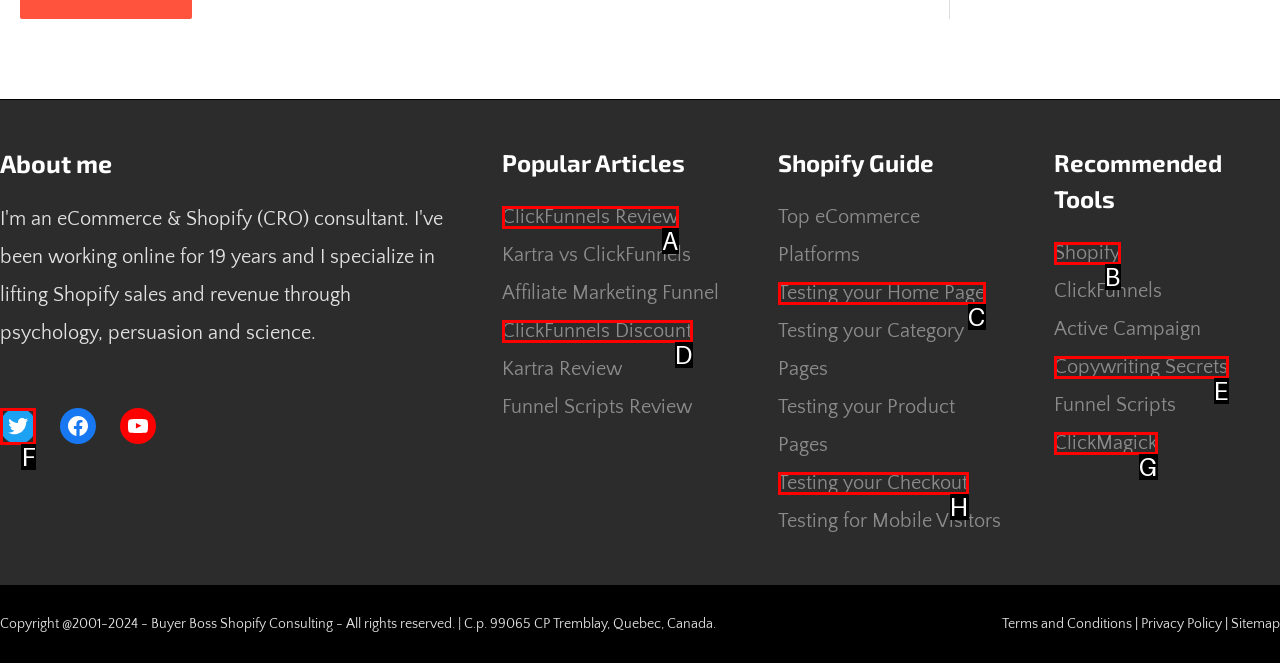Select the HTML element that needs to be clicked to carry out the task: Visit Twitter
Provide the letter of the correct option.

F